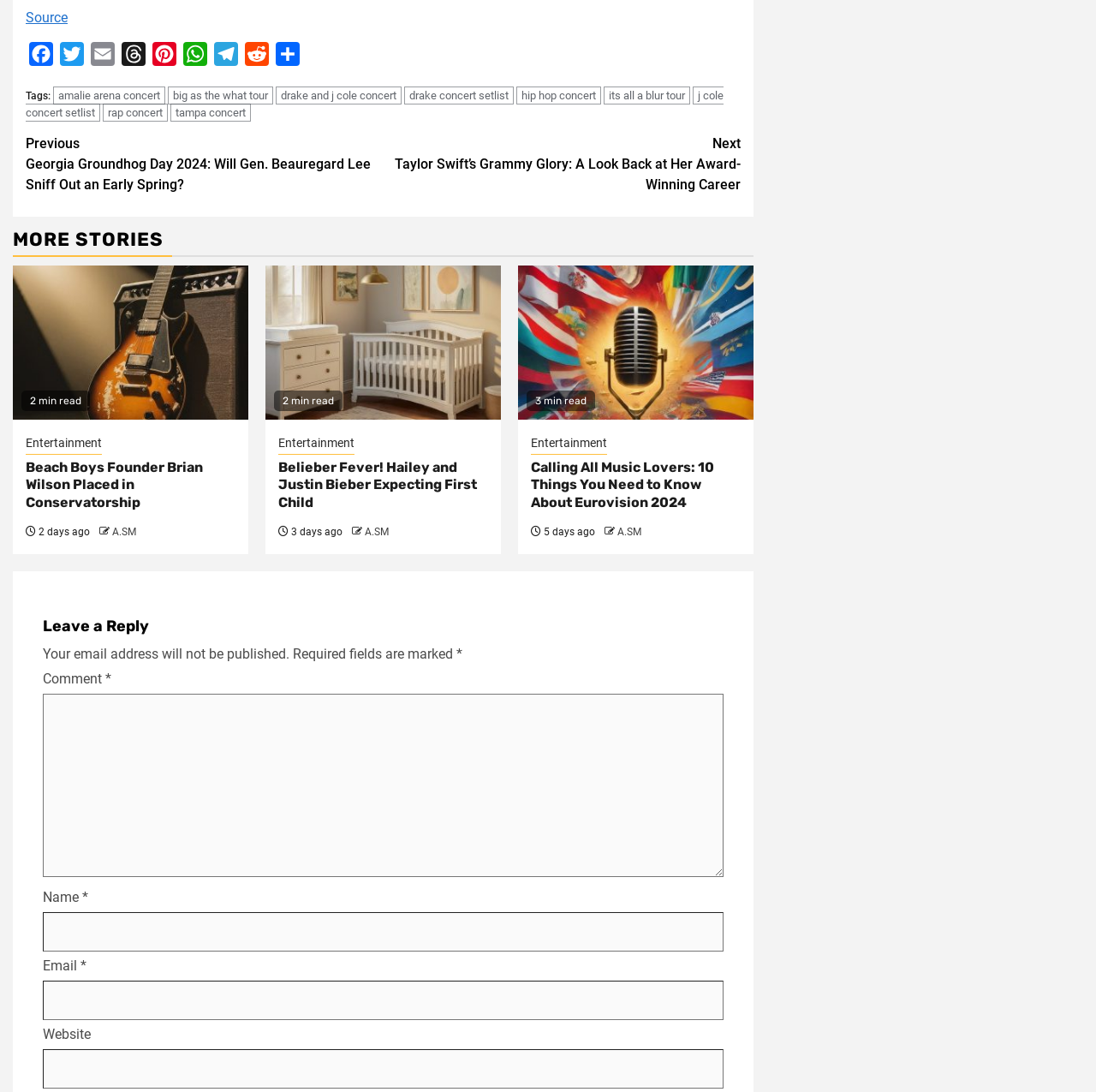Please indicate the bounding box coordinates of the element's region to be clicked to achieve the instruction: "View the article about Eurovision 2024". Provide the coordinates as four float numbers between 0 and 1, i.e., [left, top, right, bottom].

[0.473, 0.243, 0.687, 0.384]